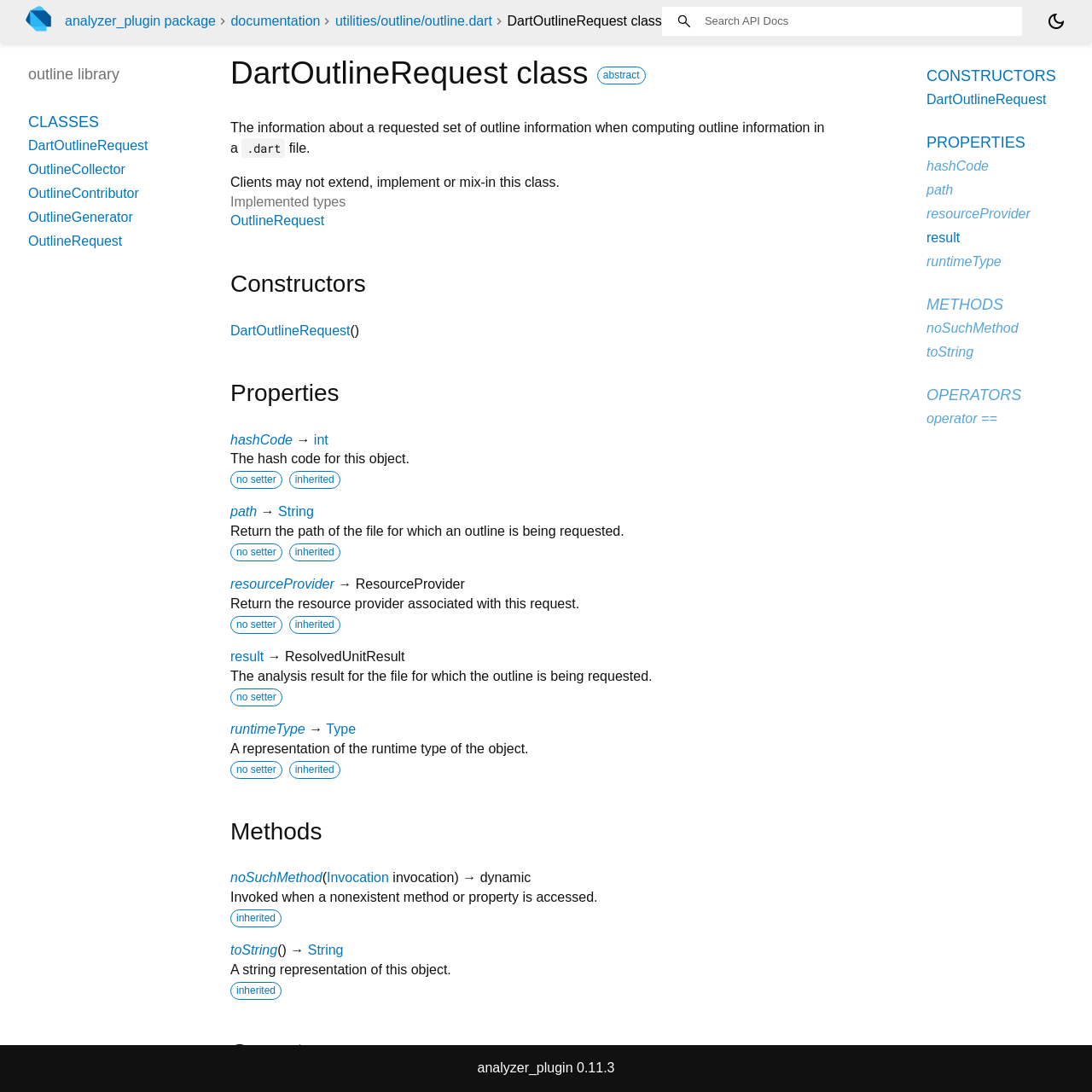Please determine the bounding box of the UI element that matches this description: placeholder="Search API Docs". The coordinates should be given as (top-left x, top-left y, bottom-right x, bottom-right y), with all values between 0 and 1.

[0.606, 0.006, 0.936, 0.033]